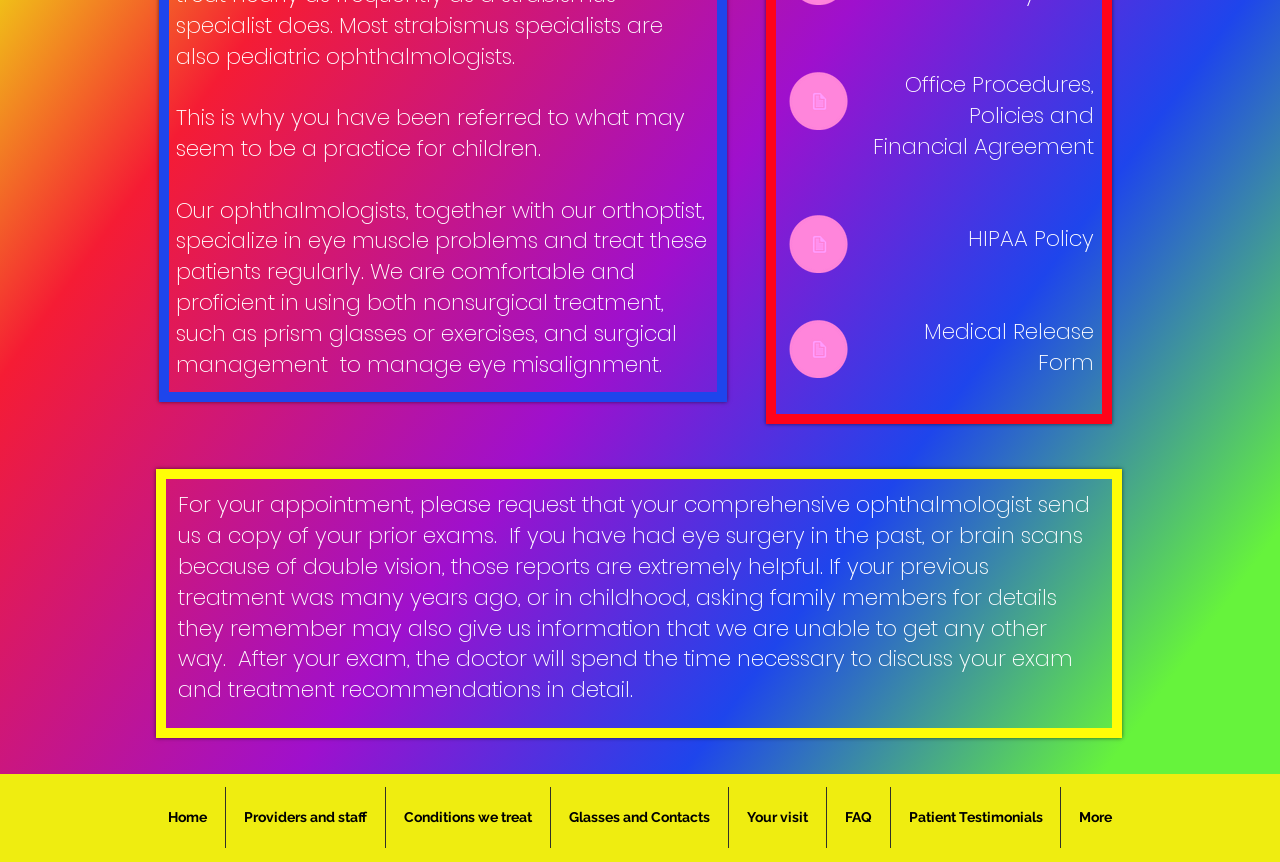Given the description "Providers and staff", determine the bounding box of the corresponding UI element.

[0.177, 0.913, 0.301, 0.983]